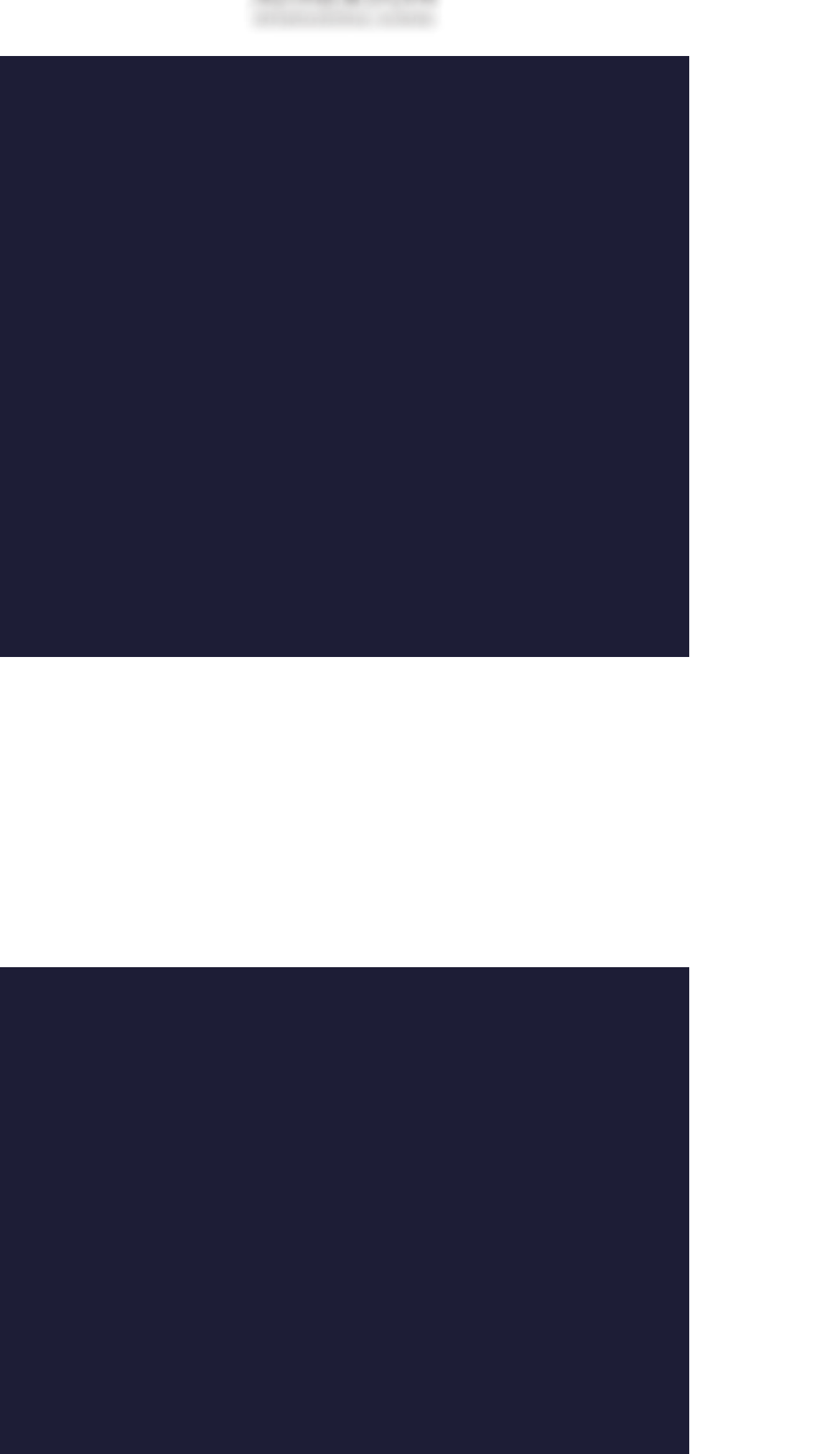Examine the screenshot and answer the question in as much detail as possible: What is the country of the institution?

The country of the institution is 'Republic of Korea' which is mentioned in the address located at the bottom of the webpage with a bounding box of [0.262, 0.838, 0.559, 0.863].